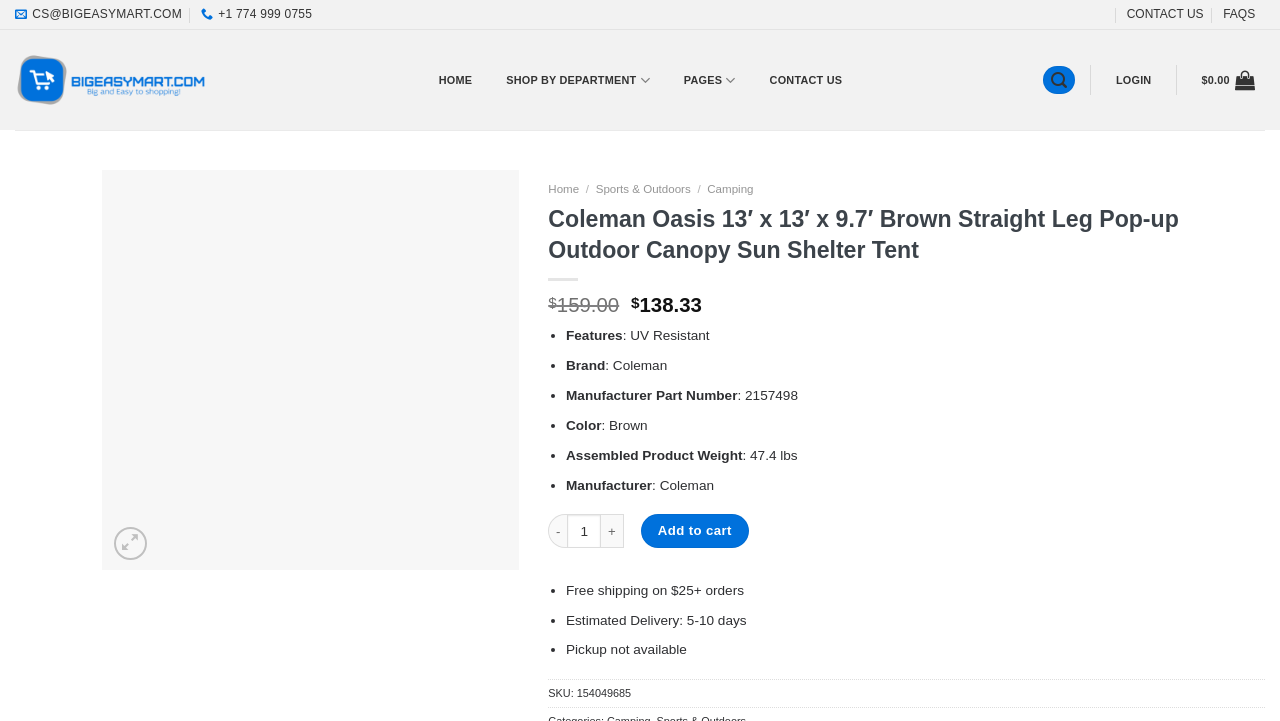Look at the image and write a detailed answer to the question: 
What is the product name?

I found the product name by looking at the heading element on the webpage, which is 'Coleman Oasis 13′ x 13′ x 9.7′ Brown Straight Leg Pop-up Outdoor Canopy Sun Shelter Tent'.